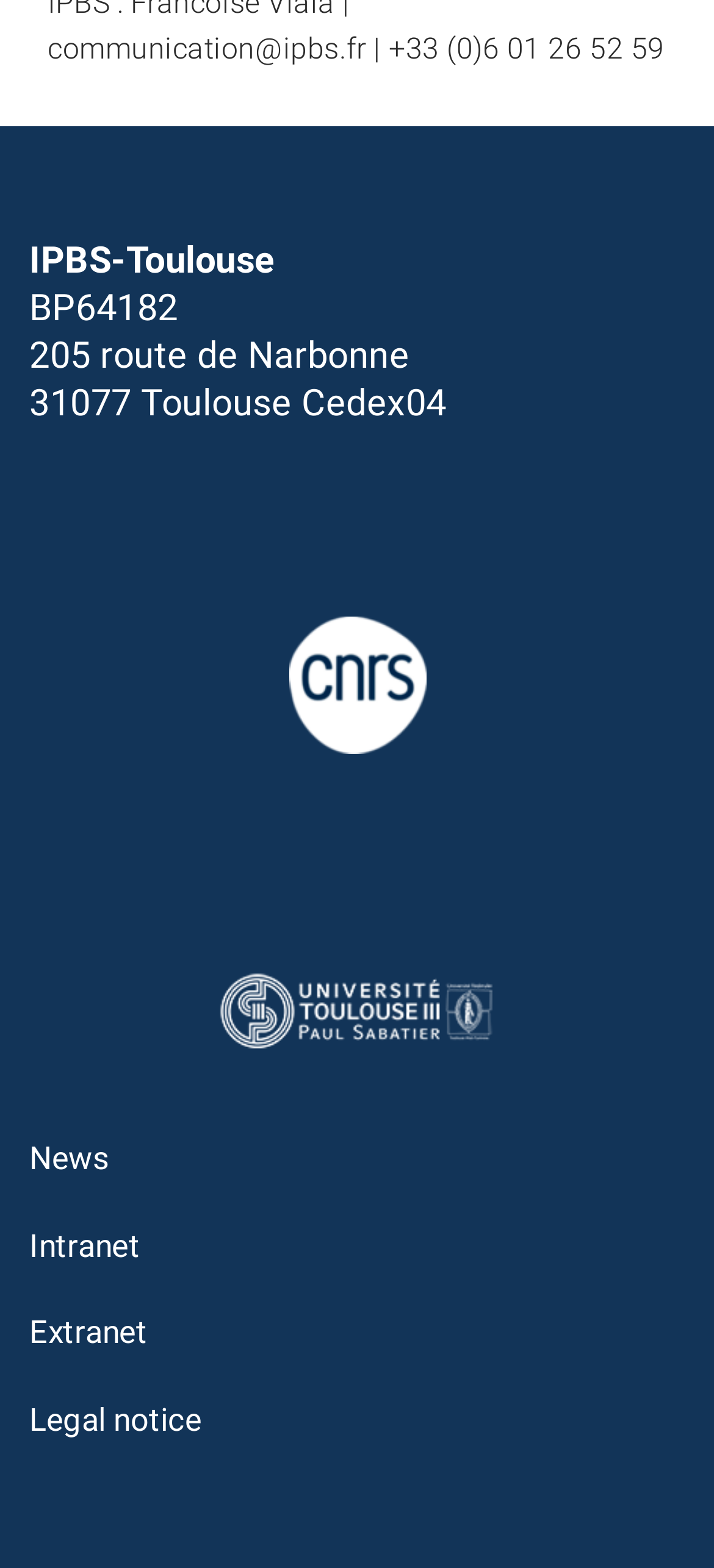Provide a brief response to the question below using one word or phrase:
How many links are there in the footer section?

5